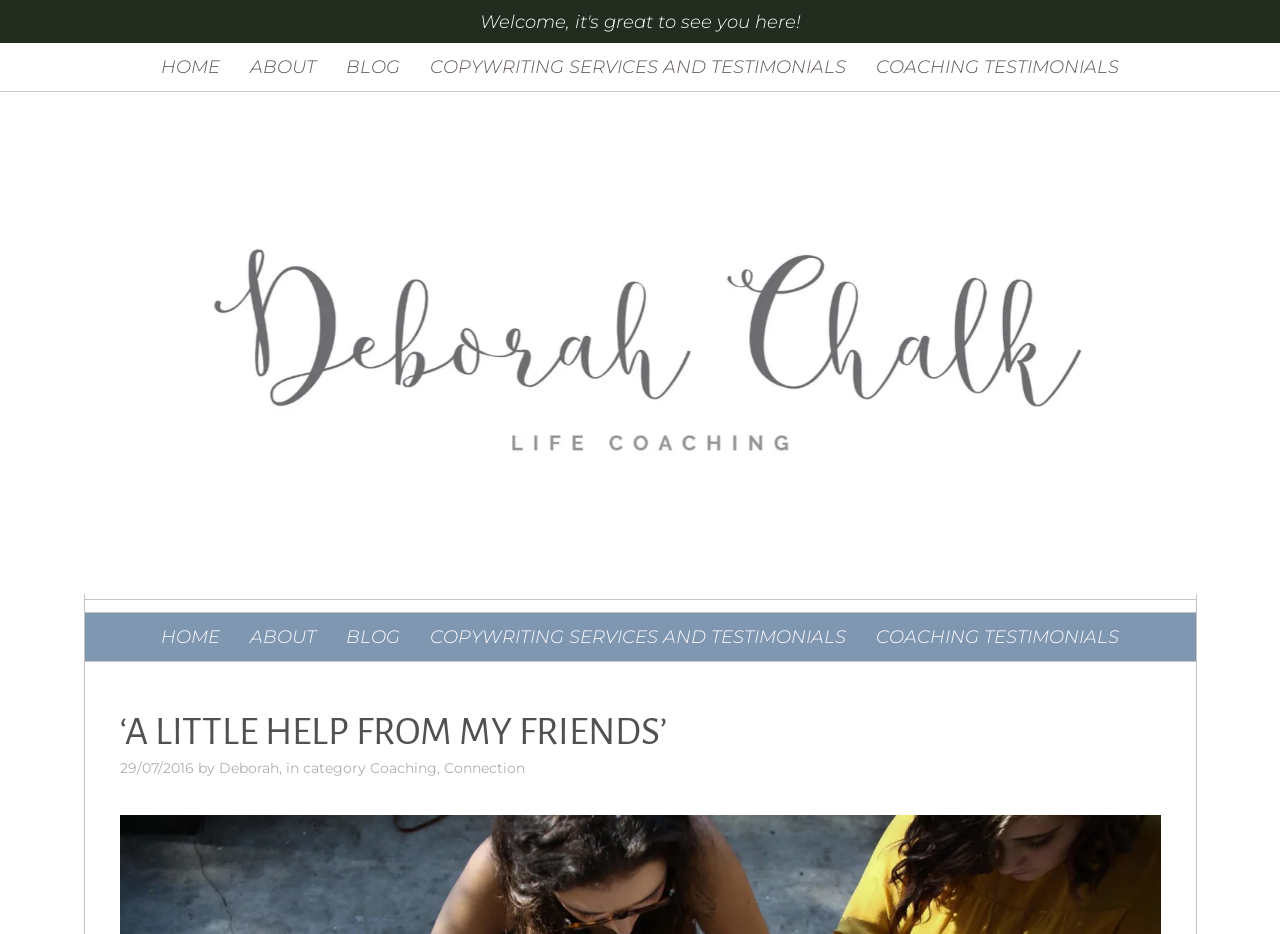Please identify the bounding box coordinates of the area that needs to be clicked to fulfill the following instruction: "view coaching testimonials."

[0.673, 0.046, 0.886, 0.098]